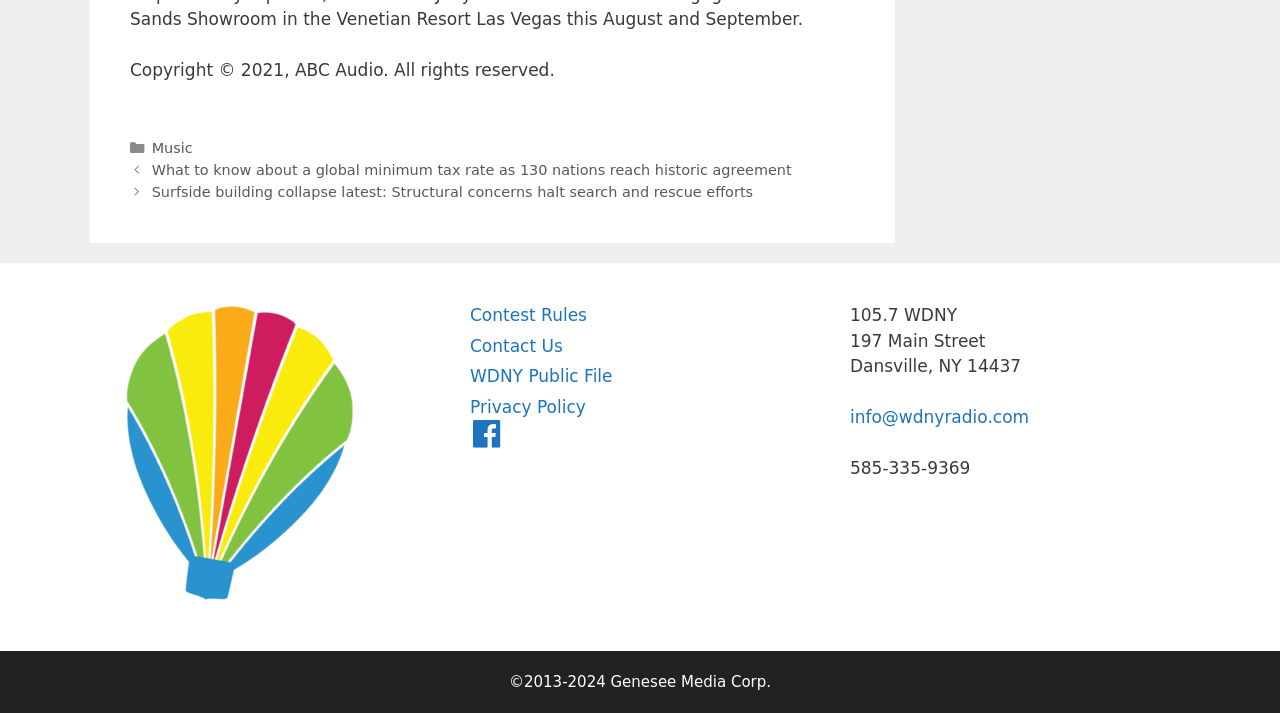What is the name of the radio station?
Answer the question with a single word or phrase derived from the image.

105.7 WDNY